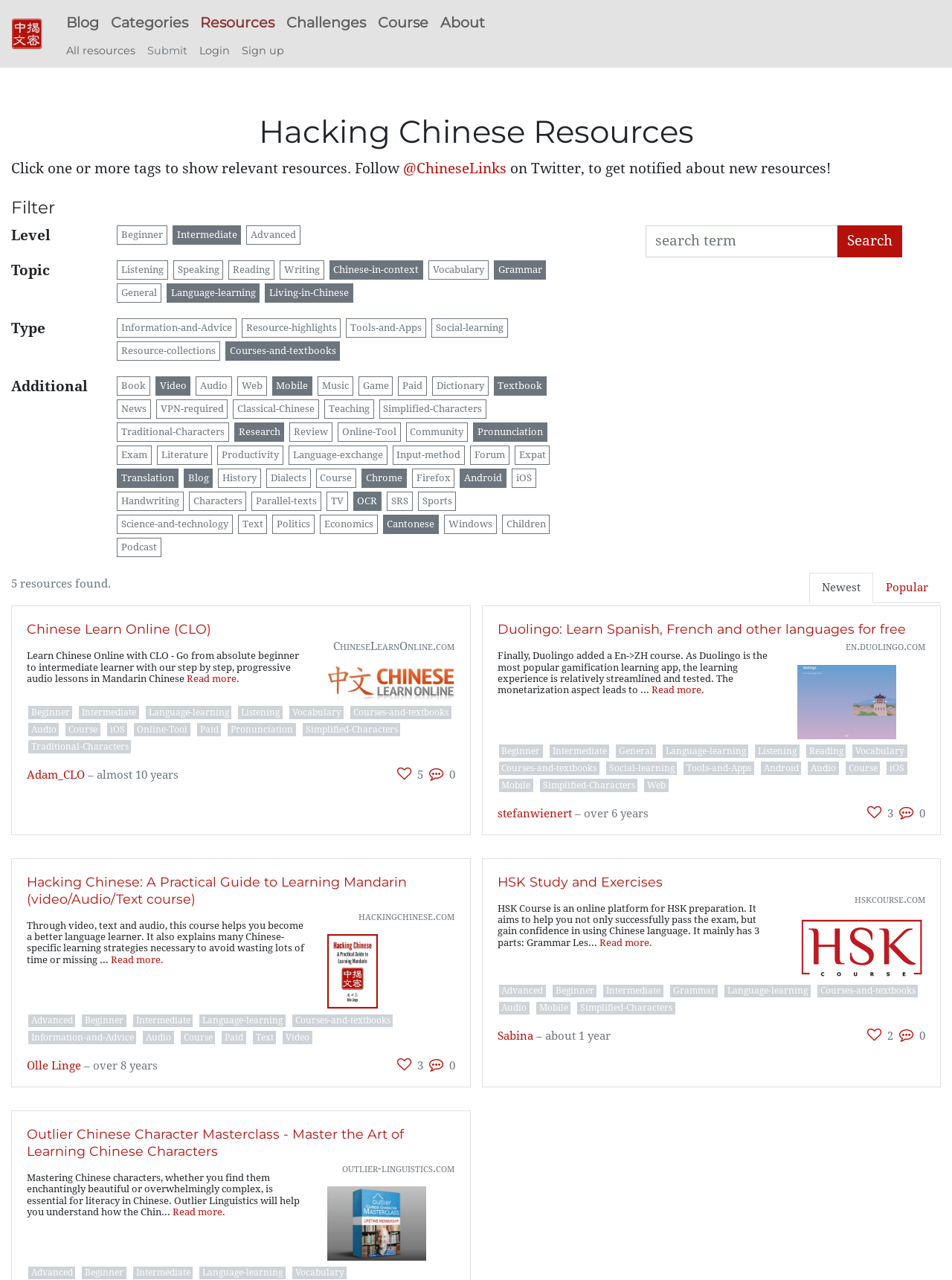How many resource types are there under the 'Type' category?
Give a detailed and exhaustive answer to the question.

I counted the resource types under the 'Type' category, which are 'Information-and-Advice', 'Resource-highlights', 'Tools-and-Apps', 'Social-learning', 'Resource-collections', 'Courses-and-textbooks', and 'Other'. There are 7 resource types in total.